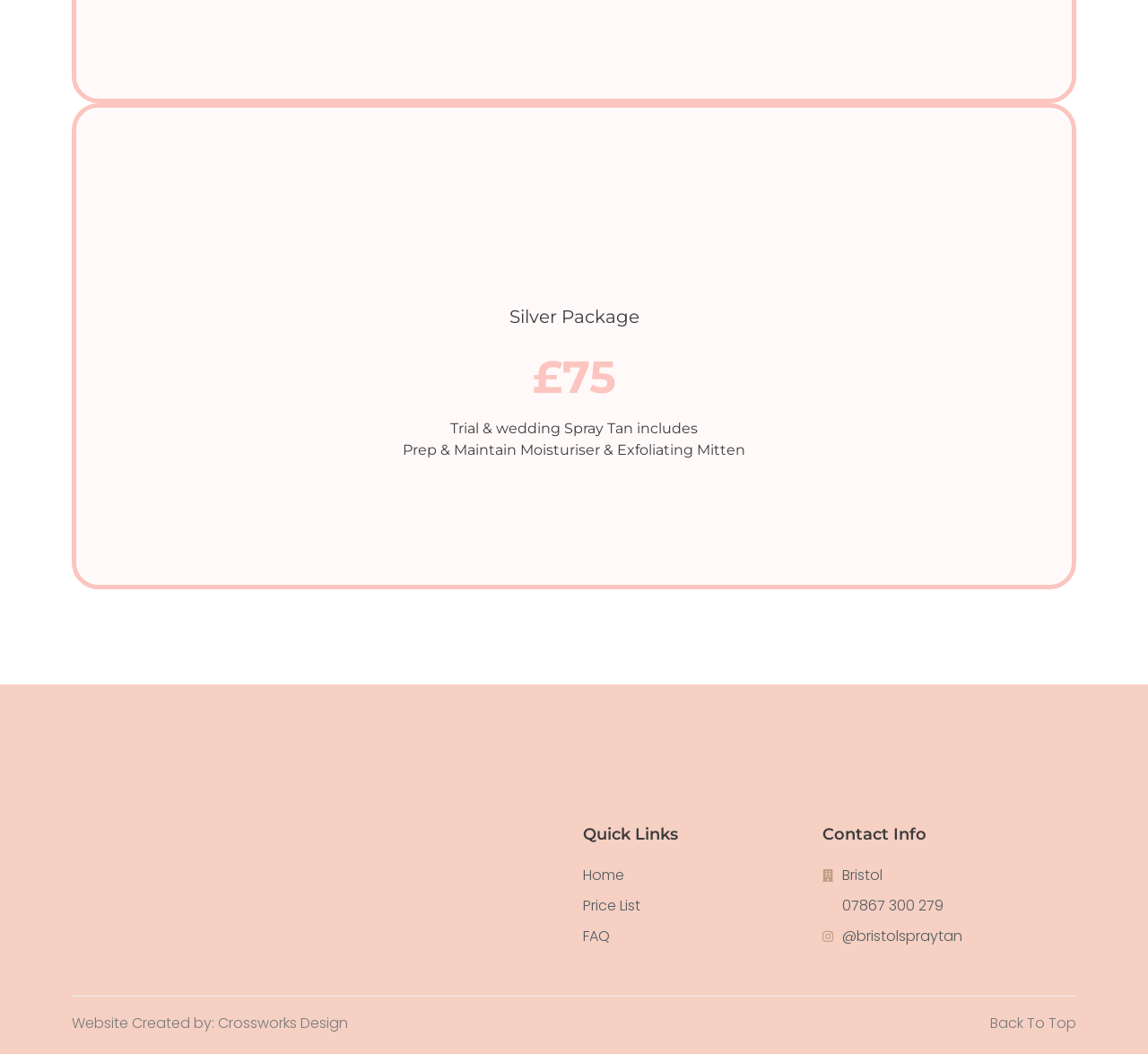Find the bounding box coordinates of the area to click in order to follow the instruction: "Go back to 'Top'".

[0.862, 0.961, 0.938, 0.98]